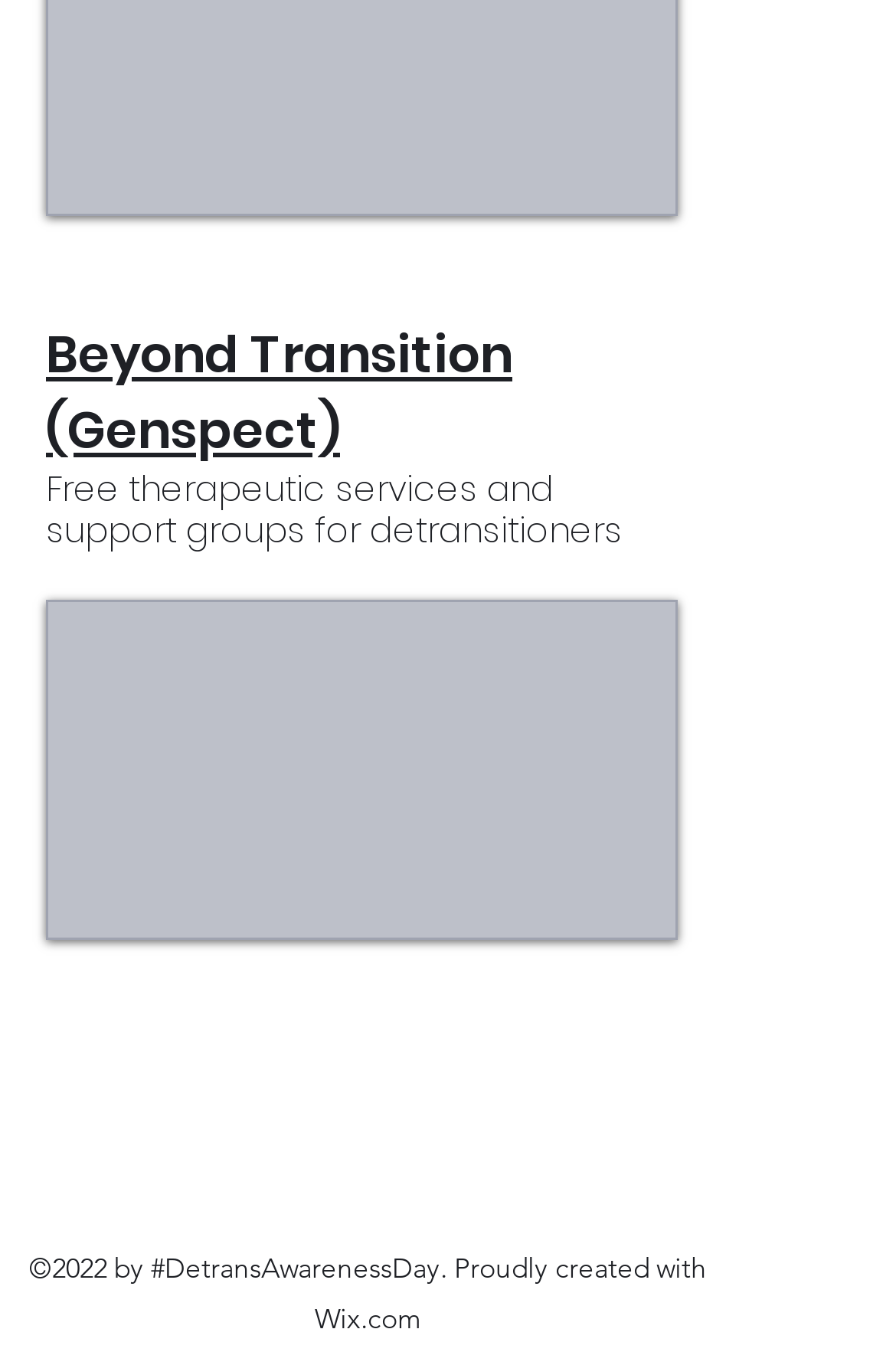Locate the UI element described as follows: "aria-label="Facebook"". Return the bounding box coordinates as four float numbers between 0 and 1 in the order [left, top, right, bottom].

[0.238, 0.836, 0.328, 0.894]